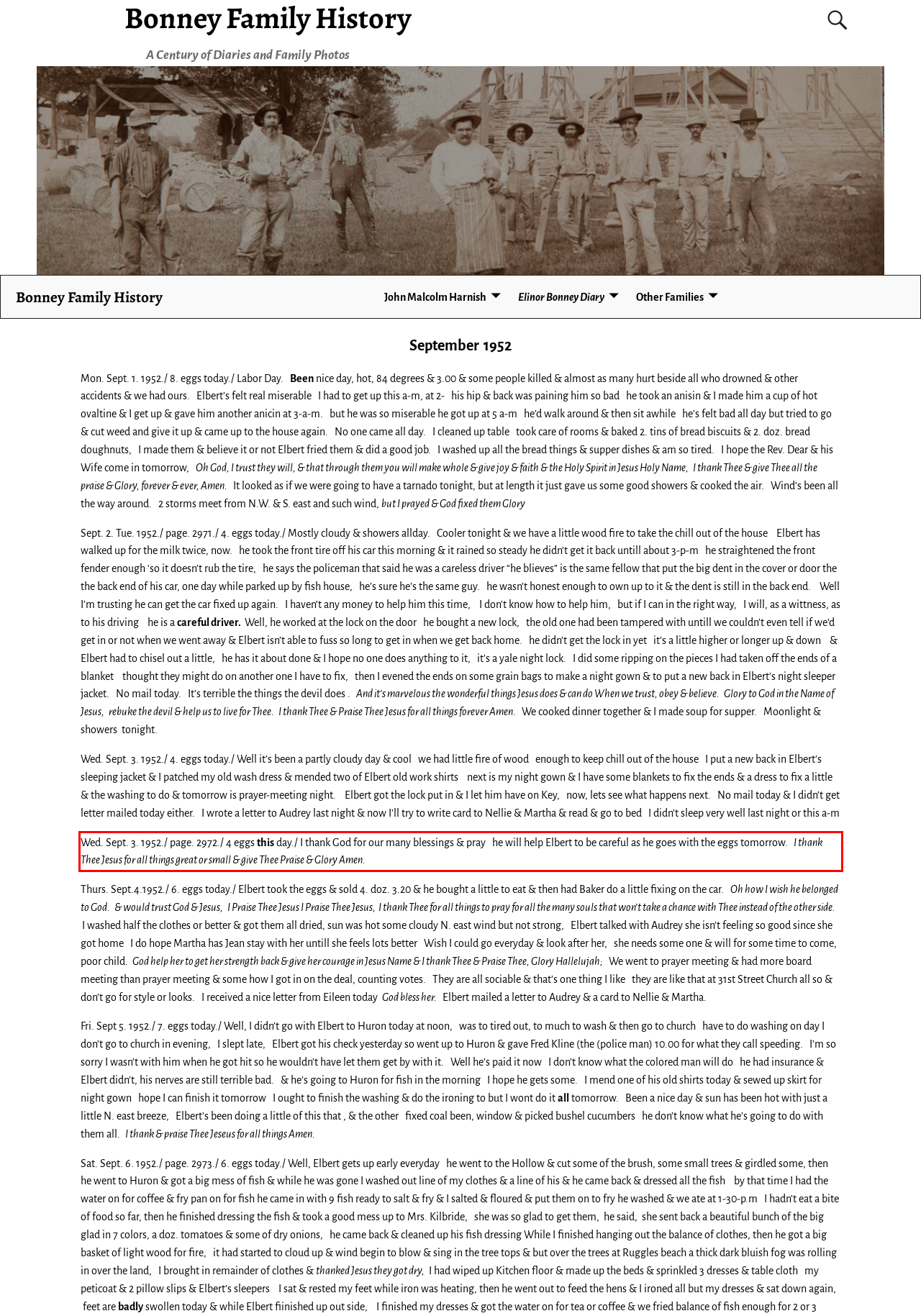You have a screenshot of a webpage where a UI element is enclosed in a red rectangle. Perform OCR to capture the text inside this red rectangle.

Wed. Sept. 3. 1952./ page. 2972./ 4 eggs this day./ I thank God for our many blessings & pray he will help Elbert to be careful as he goes with the eggs tomorrow. I thank Thee Jesus for all things great or small & give Thee Praise & Glory Amen.